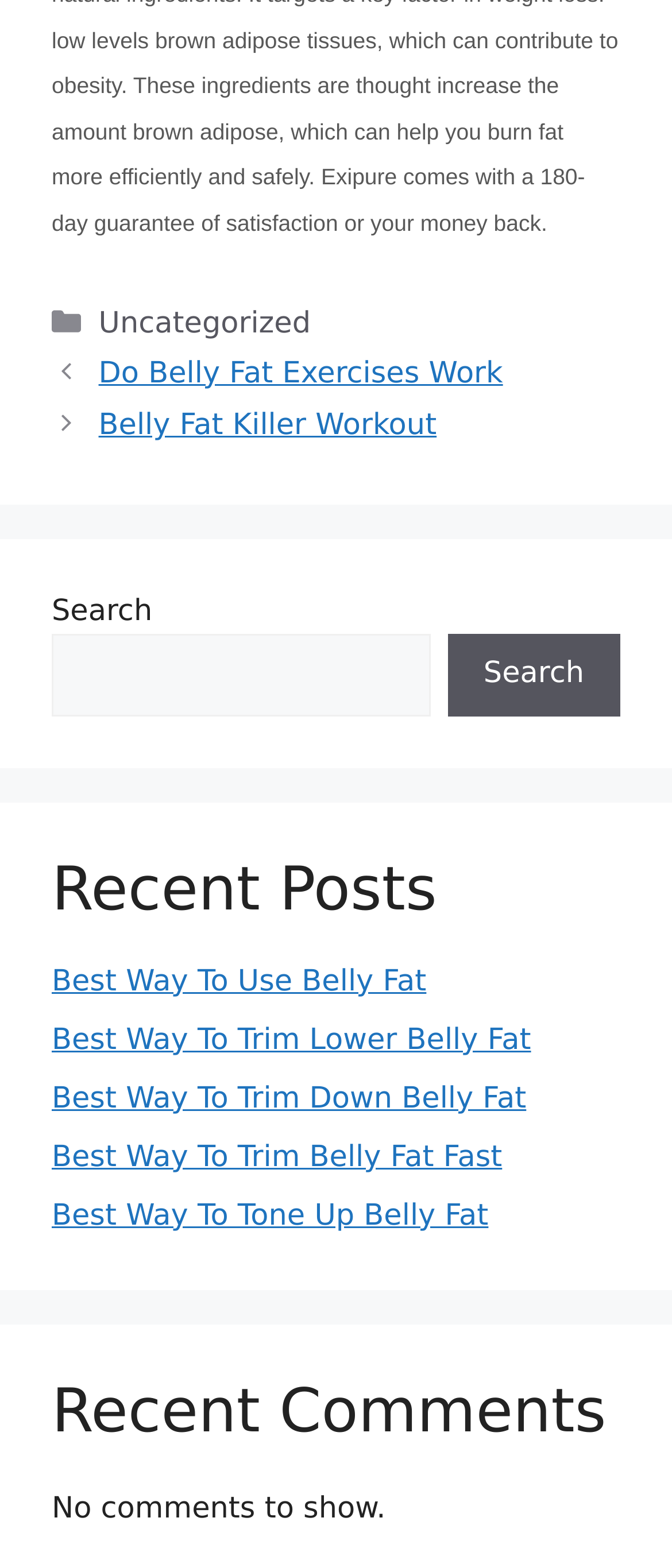Using the provided description: "Search", find the bounding box coordinates of the corresponding UI element. The output should be four float numbers between 0 and 1, in the format [left, top, right, bottom].

[0.666, 0.405, 0.923, 0.457]